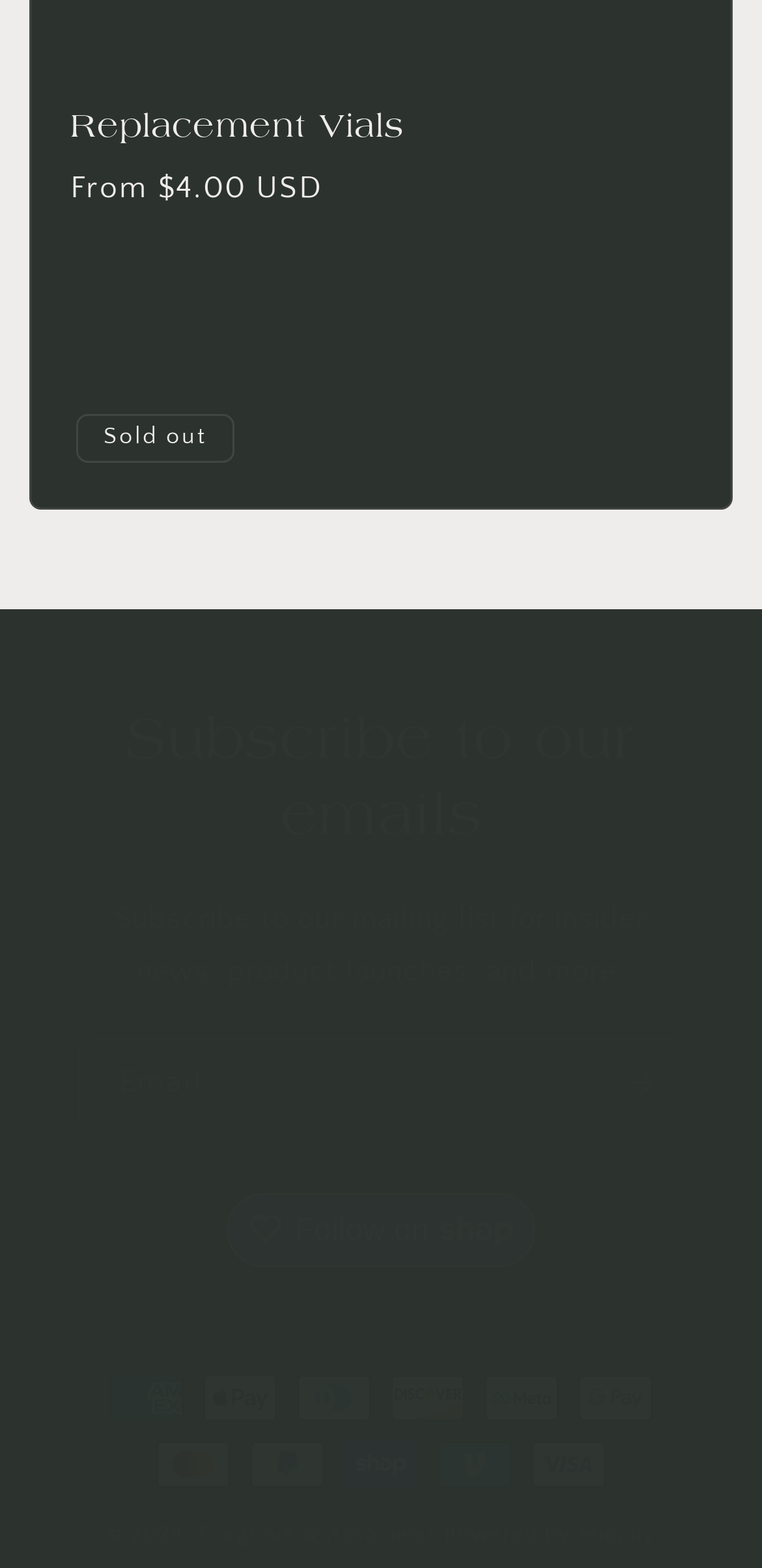Please give a succinct answer using a single word or phrase:
What is the regular price of the product?

From $4.00 USD